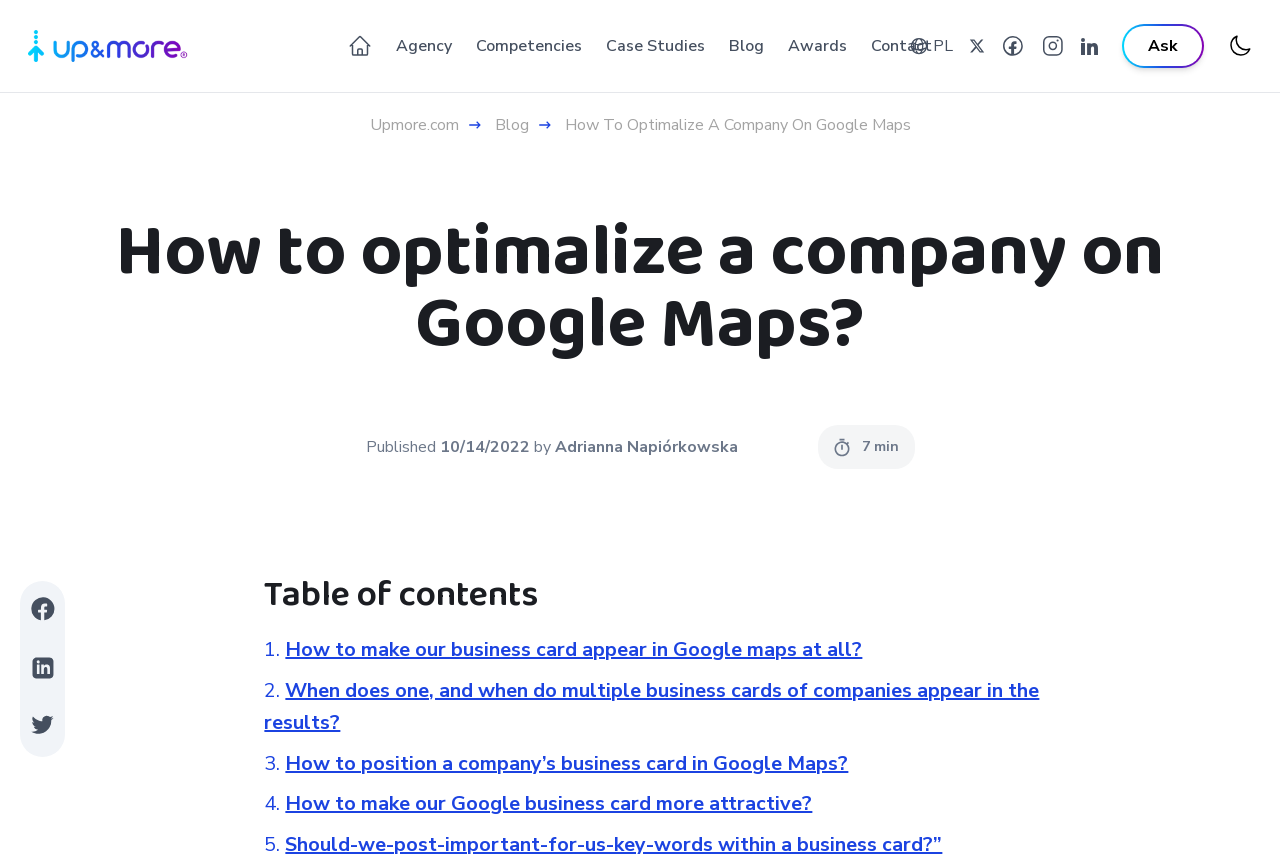What is the topic of the blog post?
Please respond to the question with a detailed and thorough explanation.

The topic of the blog post can be inferred from the heading 'How to optimalize a company on Google Maps?' and the content of the webpage, which discusses various aspects of optimizing a company's presence on Google Maps.